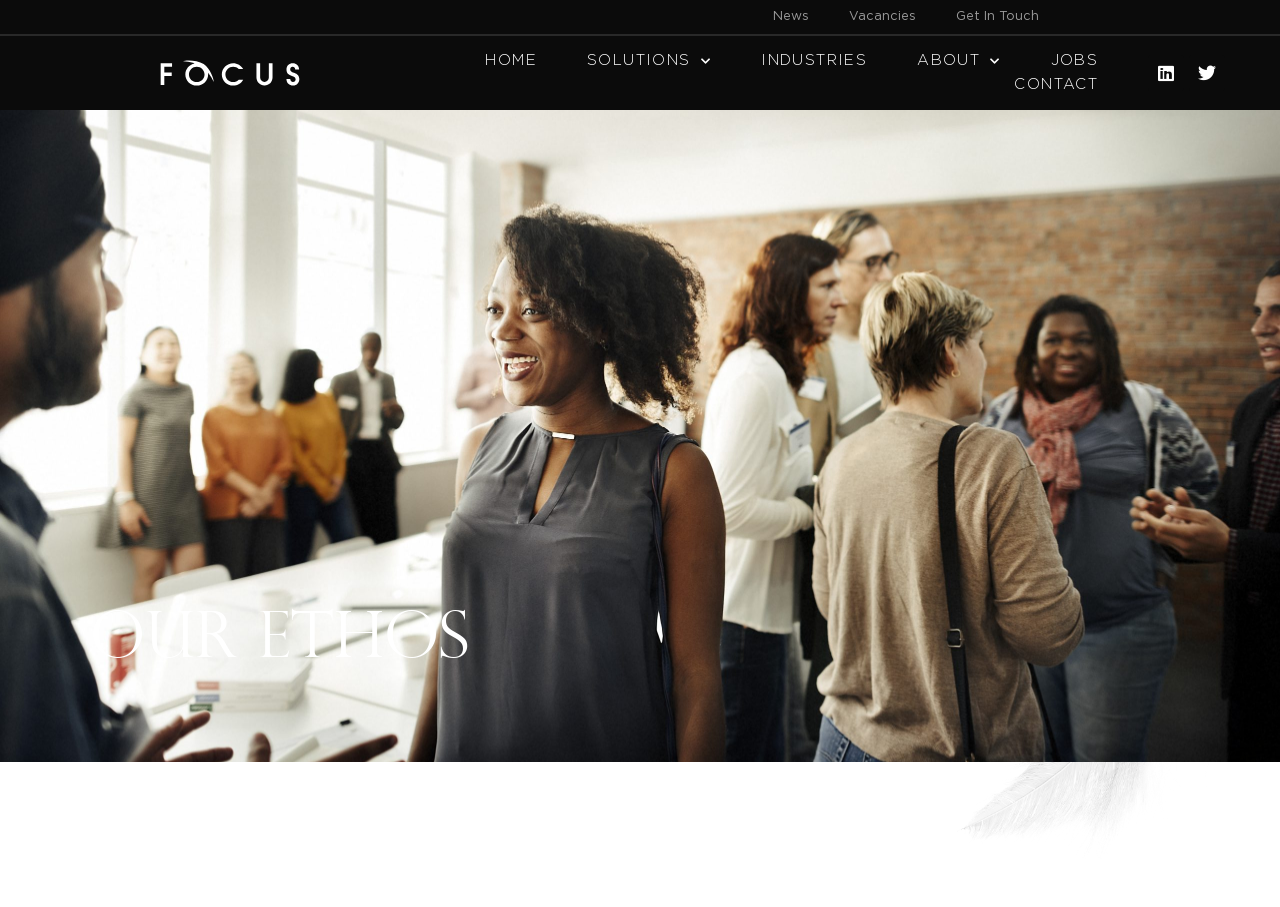Write an extensive caption that covers every aspect of the webpage.

The webpage is about Focus Search and Selection's diversity and inclusion policy. At the top, there is a navigation menu with several links, including "News", "Vacancies", "Get In Touch", and a phone number. To the left of the navigation menu, there is a link to the "HOME" page. 

Below the navigation menu, there is a secondary menu with links to "SOLUTIONS", "INDUSTRIES", "ABOUT", and "JOBS". The "SOLUTIONS" and "ABOUT" links have dropdown menus. 

On the right side of the secondary menu, there is a "CONTACT" link. Below the secondary menu, there are social media links to "Linkedin" and "Twitter". 

The main content of the page starts with a heading "Our Ethos", which is located near the top center of the page. The meta description suggests that the page will discuss Focus' business ethos, specifically its policy of diversity and inclusion.